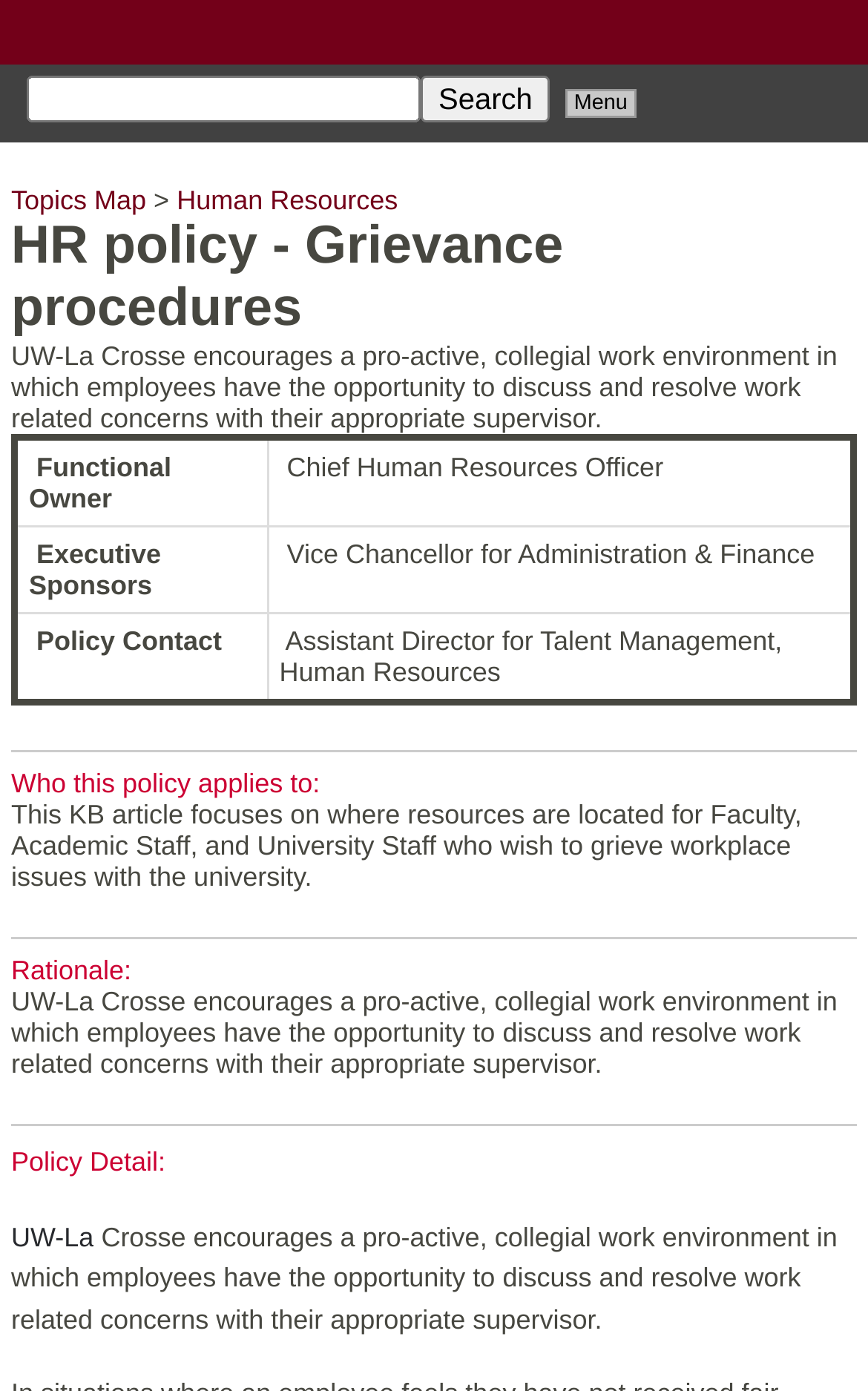Please give a one-word or short phrase response to the following question: 
What is the topic of the KB article?

Grievance procedures